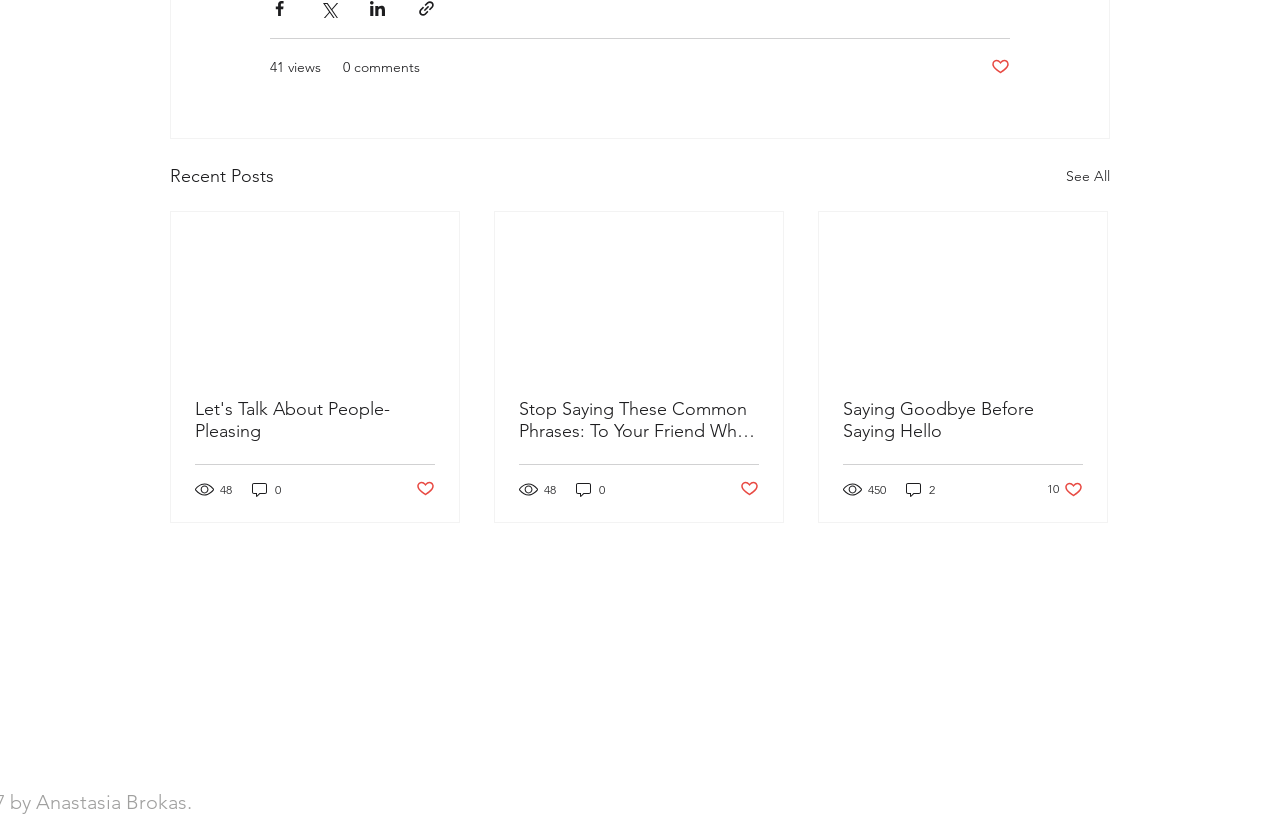Analyze the image and provide a detailed answer to the question: How many comments does the third article have?

I found the comment count of the third article by examining the link element with the text '2 comments' inside the third article element. This link is likely to represent the comment count of the article.